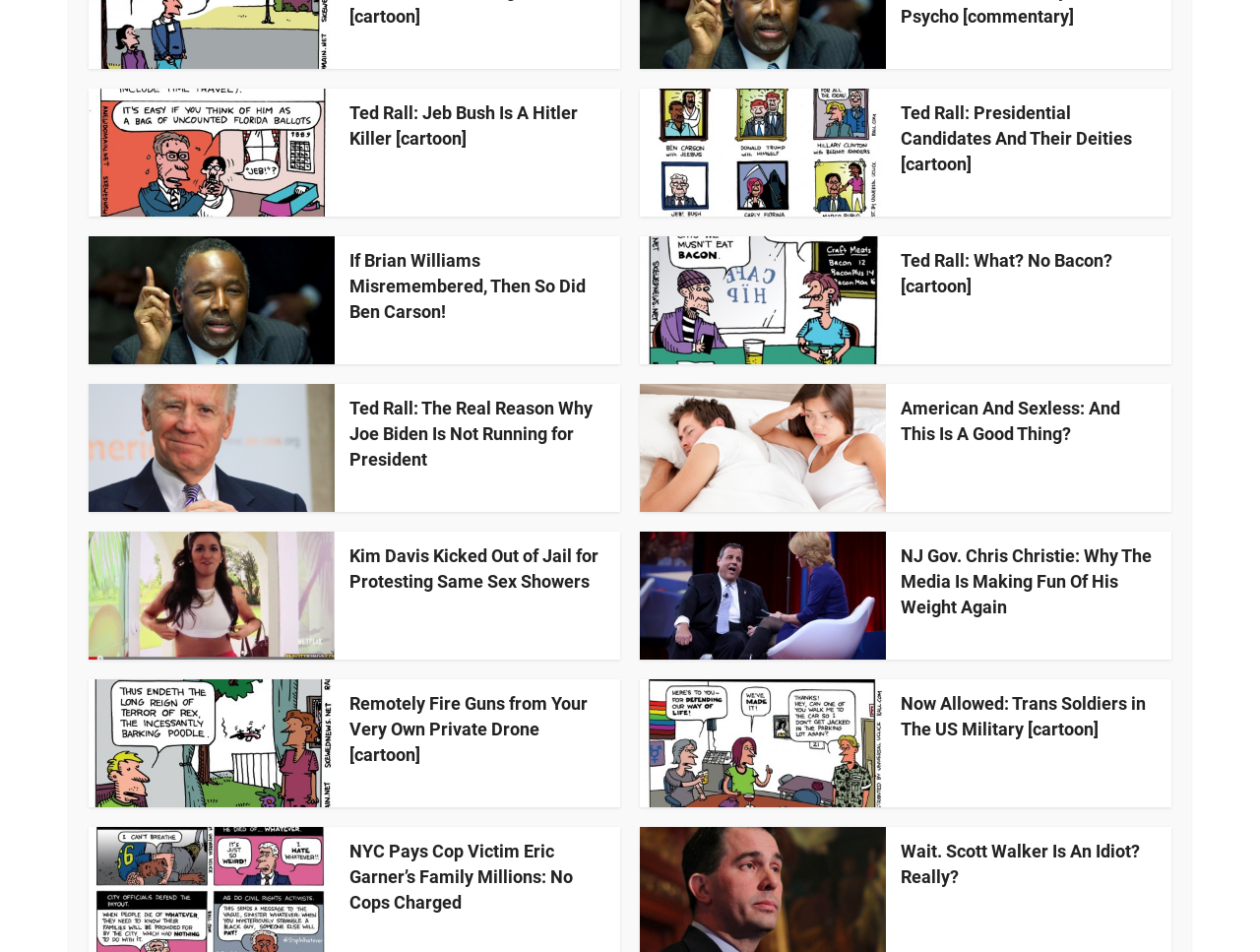Identify the bounding box coordinates of the element that should be clicked to fulfill this task: "view Ted Rall: Jeb Bush Is A Hitler Killer cartoon". The coordinates should be provided as four float numbers between 0 and 1, i.e., [left, top, right, bottom].

[0.277, 0.108, 0.459, 0.156]